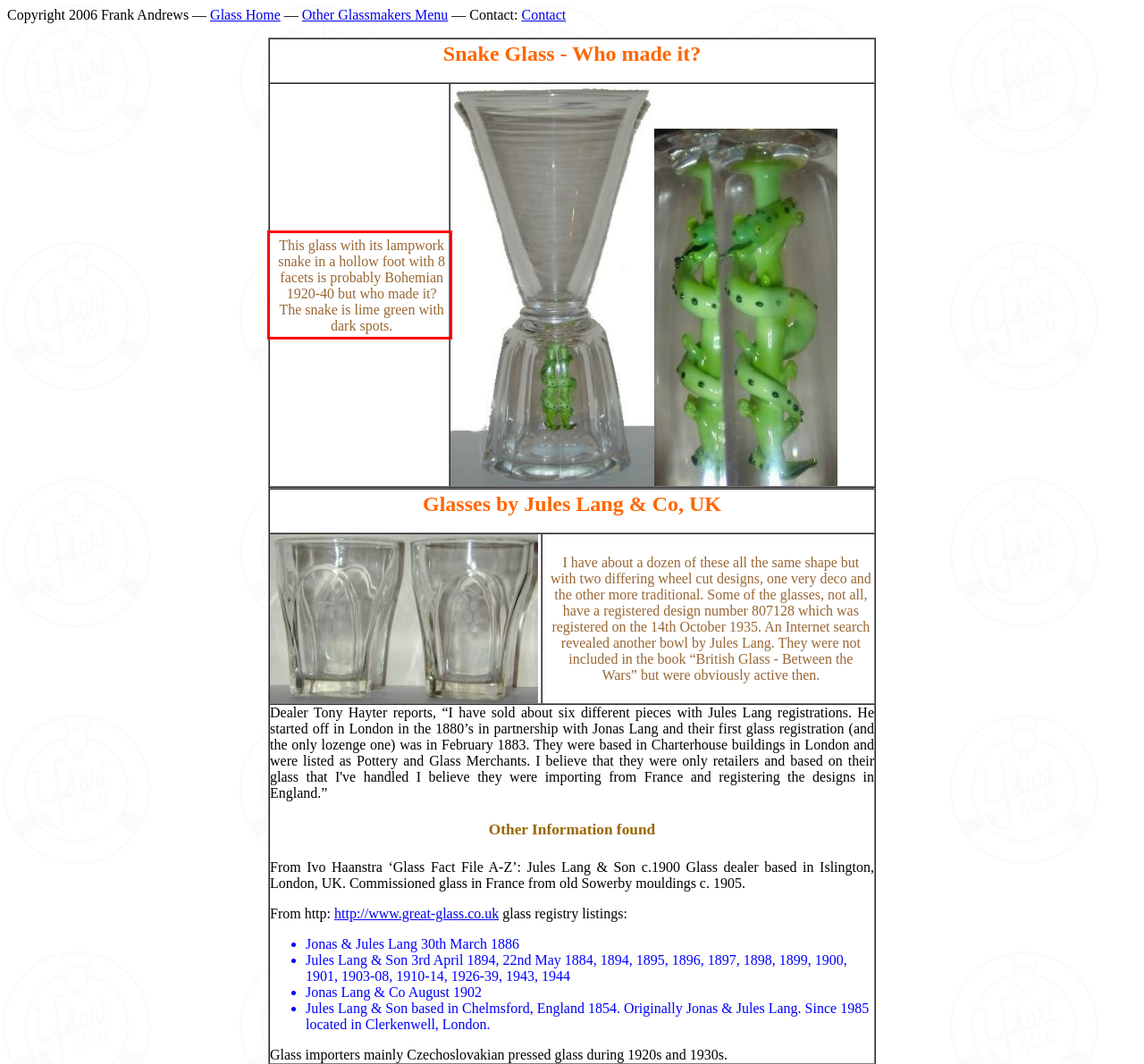Within the screenshot of the webpage, locate the red bounding box and use OCR to identify and provide the text content inside it.

This glass with its lampwork snake in a hollow foot with 8 facets is probably Bohemian 1920-40 but who made it? The snake is lime green with dark spots.